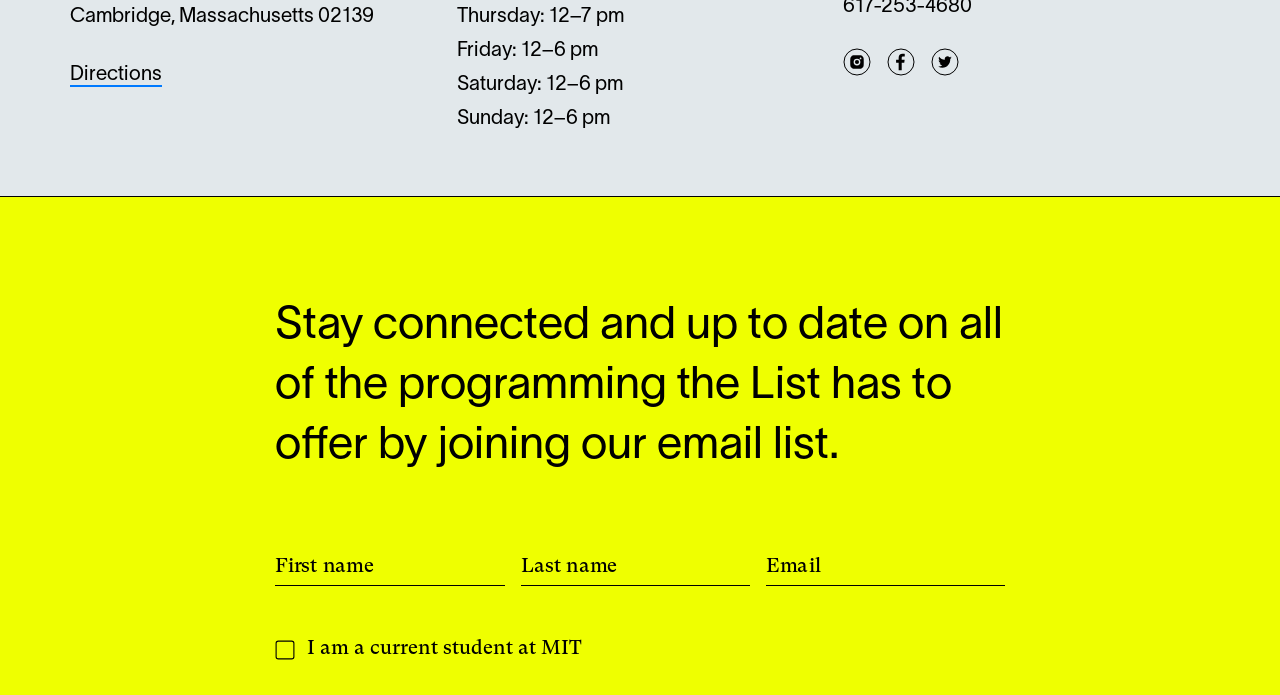Identify the bounding box coordinates for the UI element described as follows: "parent_node: Email name="EMAIL" placeholder="email@example.com"". Ensure the coordinates are four float numbers between 0 and 1, formatted as [left, top, right, bottom].

[0.598, 0.791, 0.785, 0.842]